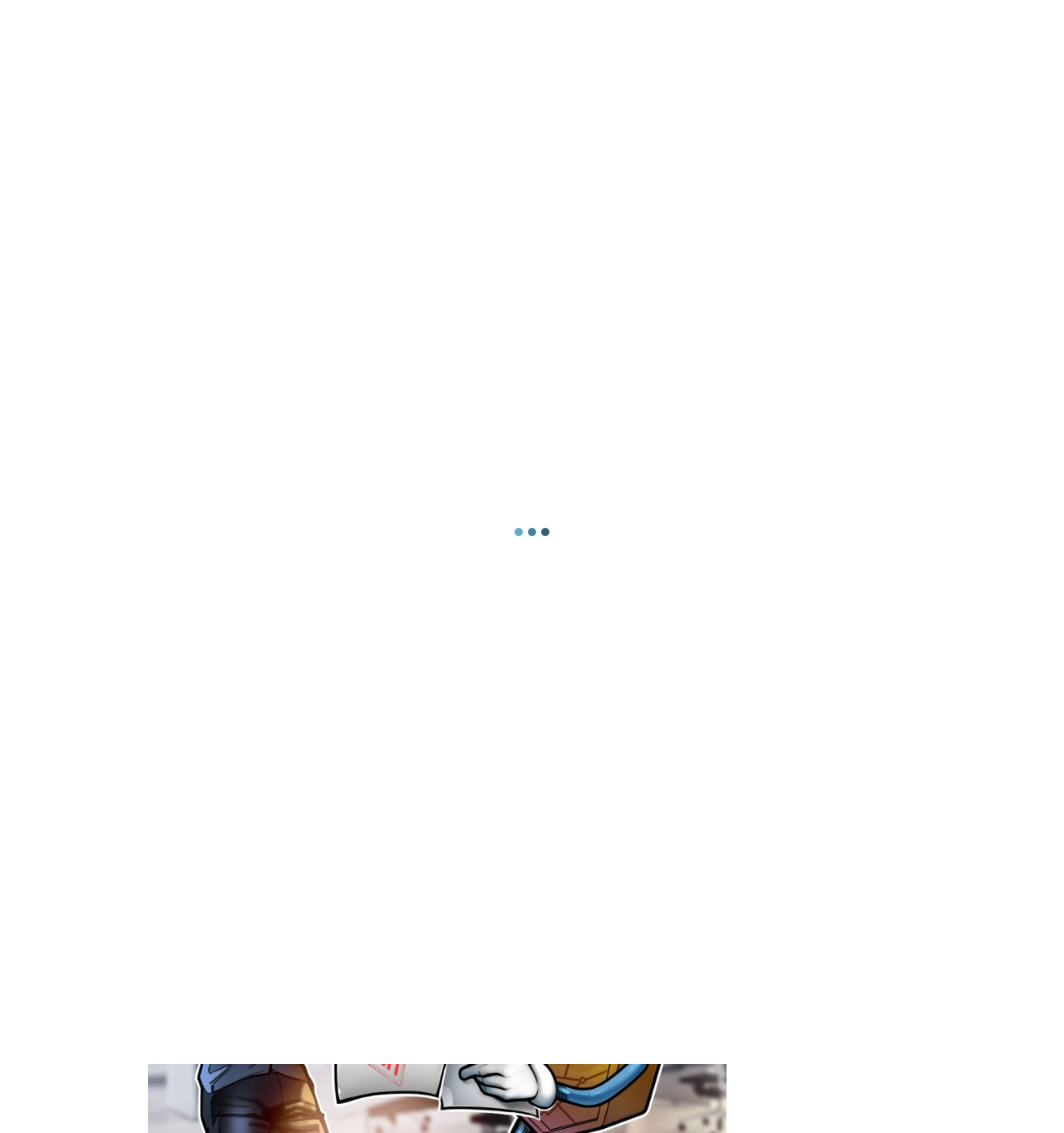Identify the bounding box coordinates for the element you need to click to achieve the following task: "View the article about eToro, M2 win AGDM crypto licenses". The coordinates must be four float values ranging from 0 to 1, formatted as [left, top, right, bottom].

[0.177, 0.197, 0.518, 0.212]